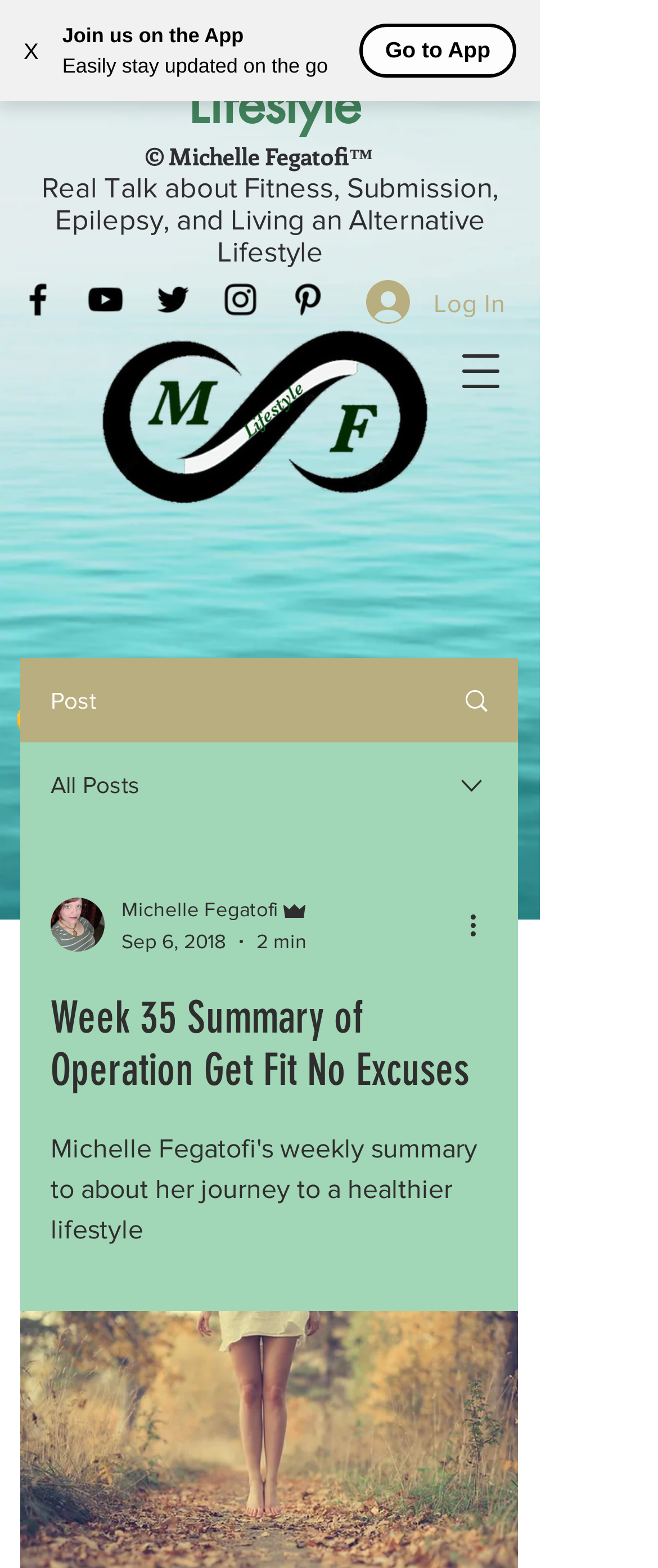Please mark the clickable region by giving the bounding box coordinates needed to complete this instruction: "Toggle navigation".

None